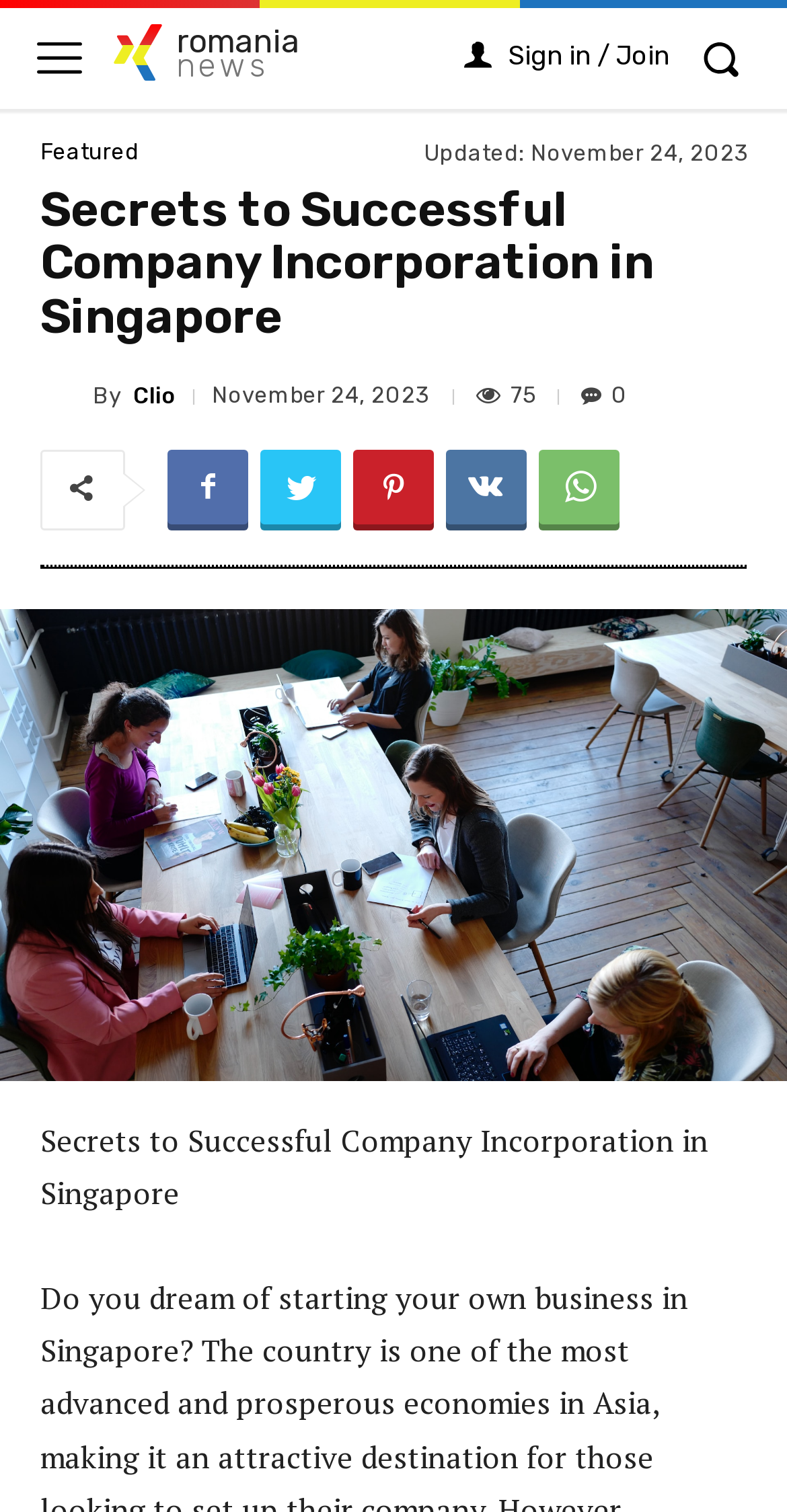Given the element description "WhatsApp", identify the bounding box of the corresponding UI element.

[0.685, 0.298, 0.787, 0.351]